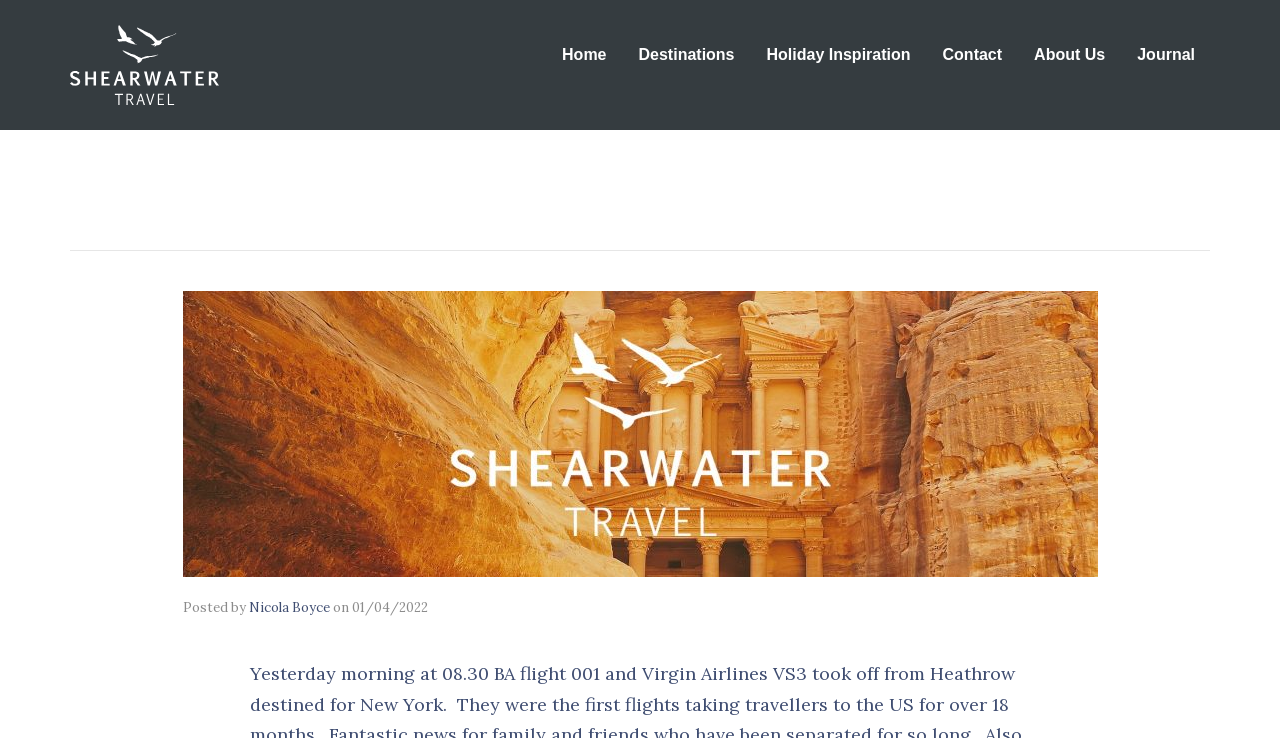How many navigation links are present?
Respond with a short answer, either a single word or a phrase, based on the image.

6